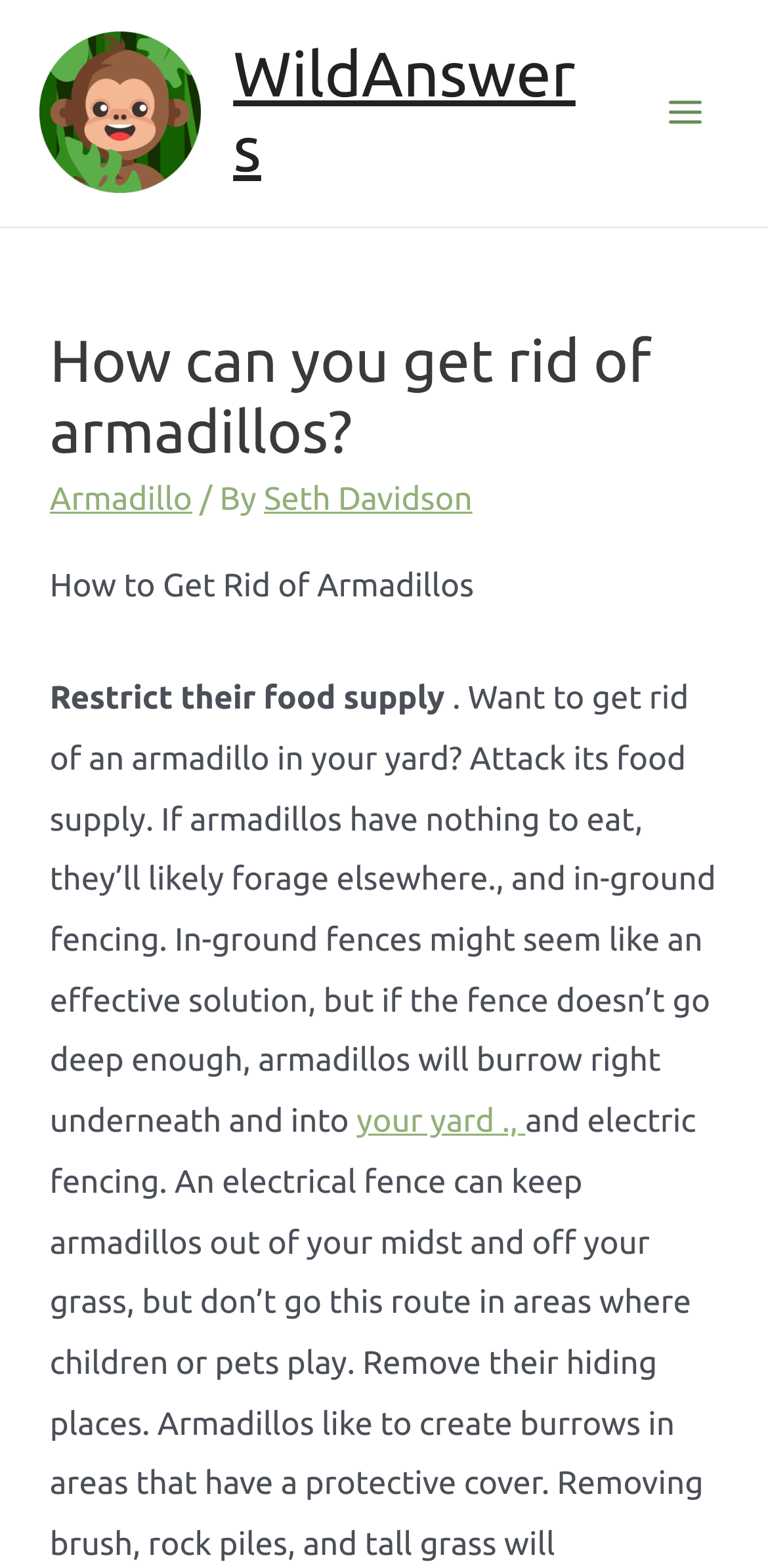Using the information in the image, could you please answer the following question in detail:
What type of fencing is mentioned in the article?

The article mentions in-ground fencing as a potential solution to get rid of armadillos, but notes that it may not be effective if the fence doesn't go deep enough.